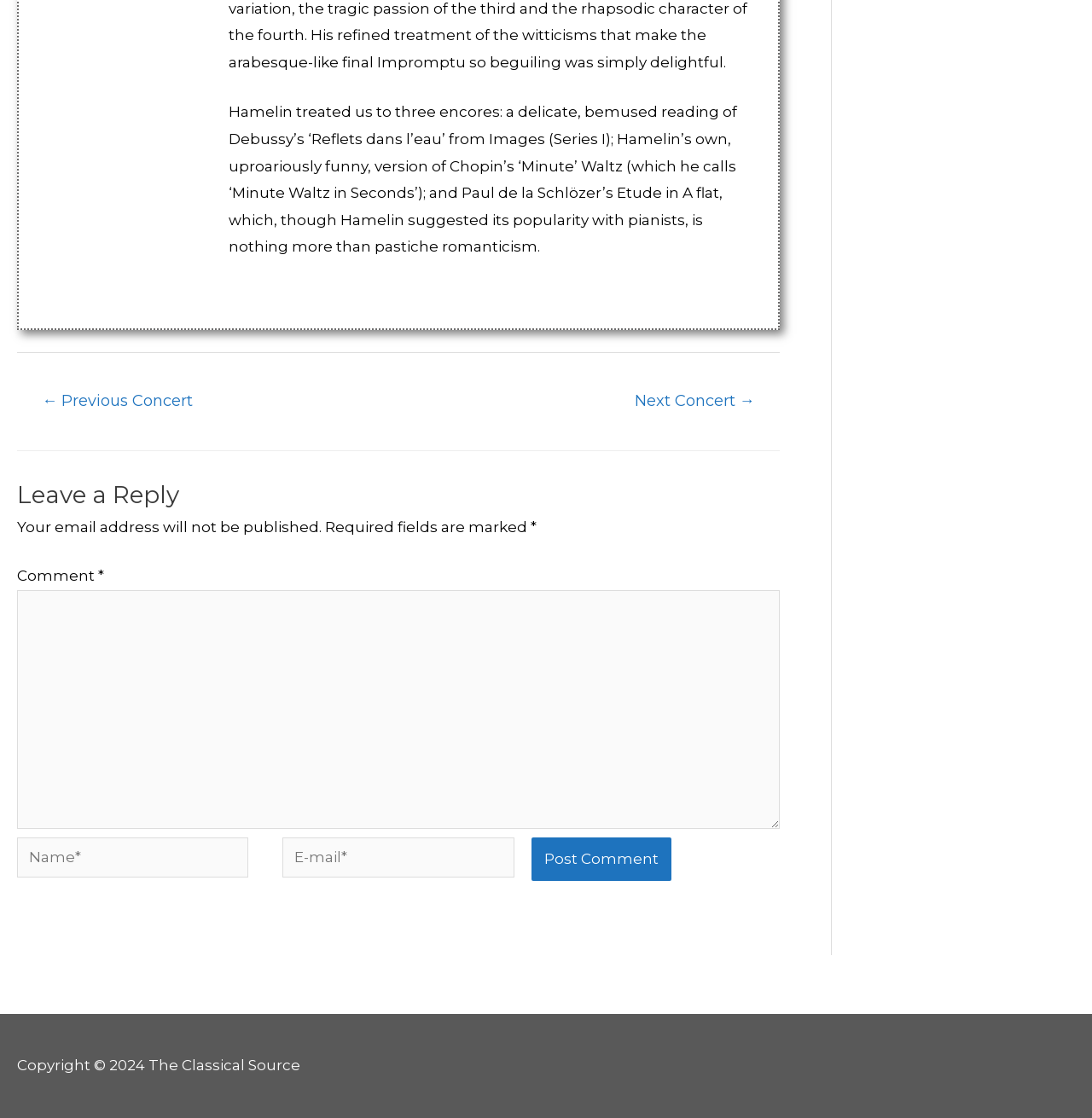What is the function of the 'Post Comment' button?
Look at the image and answer the question with a single word or phrase.

To submit a comment